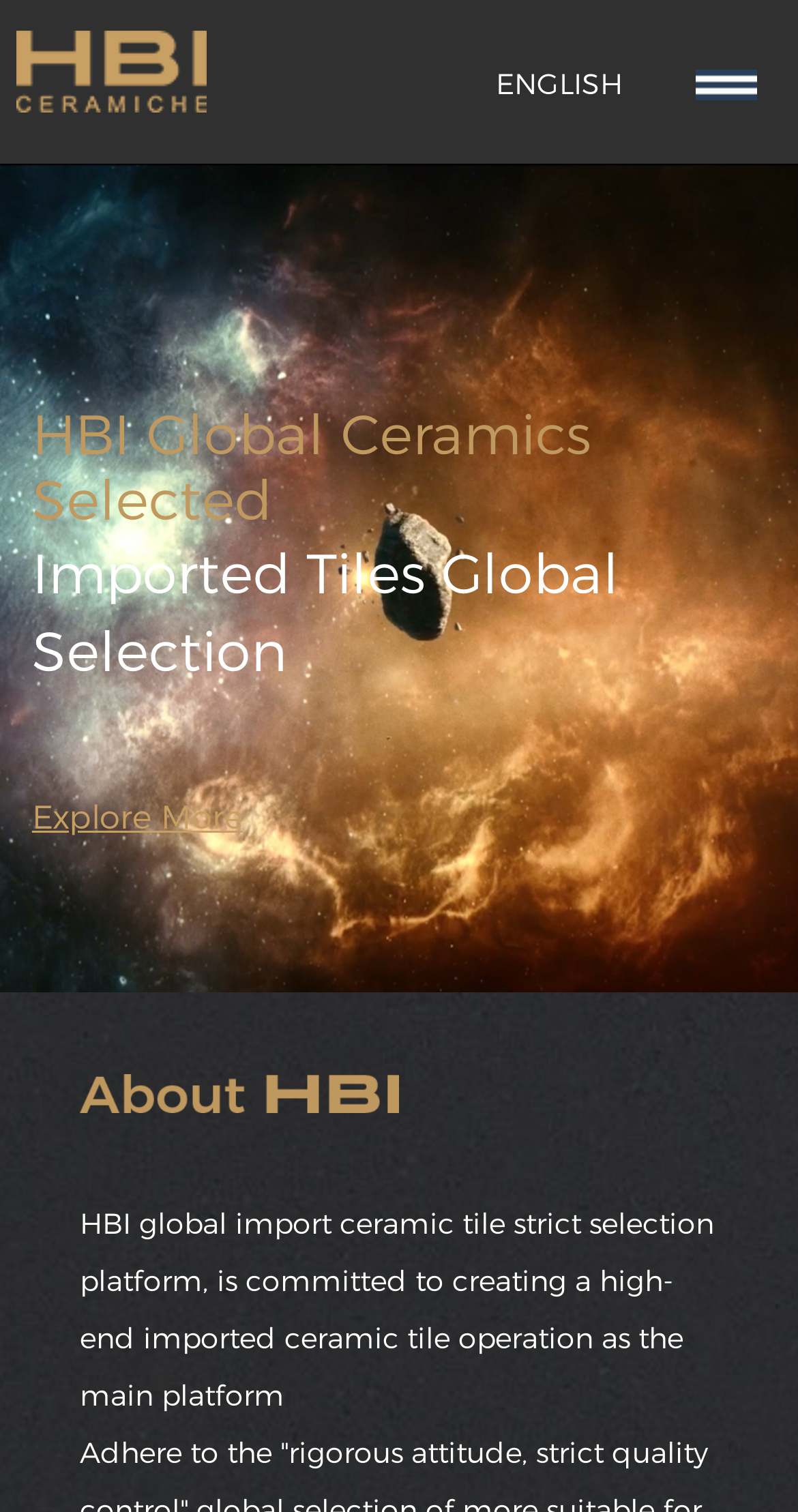Based on what you see in the screenshot, provide a thorough answer to this question: What language is the website currently in?

The language of the website can be determined by the link element with the text 'ENGLISH', which suggests that the website is currently in English.